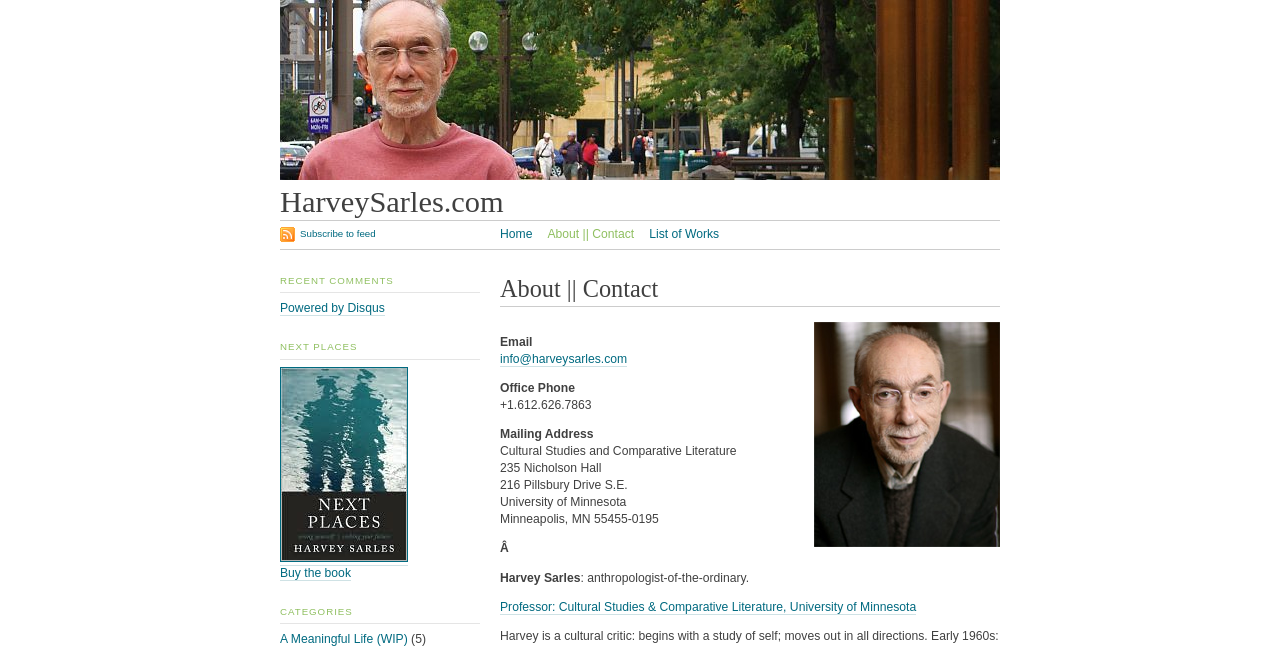What is the name of the university the author is affiliated with?
Using the image as a reference, answer the question with a short word or phrase.

University of Minnesota